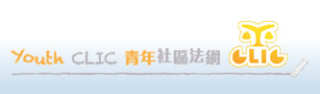What symbol represents youth and growth in the logo?
Using the image as a reference, answer with just one word or a short phrase.

Yellow butterfly